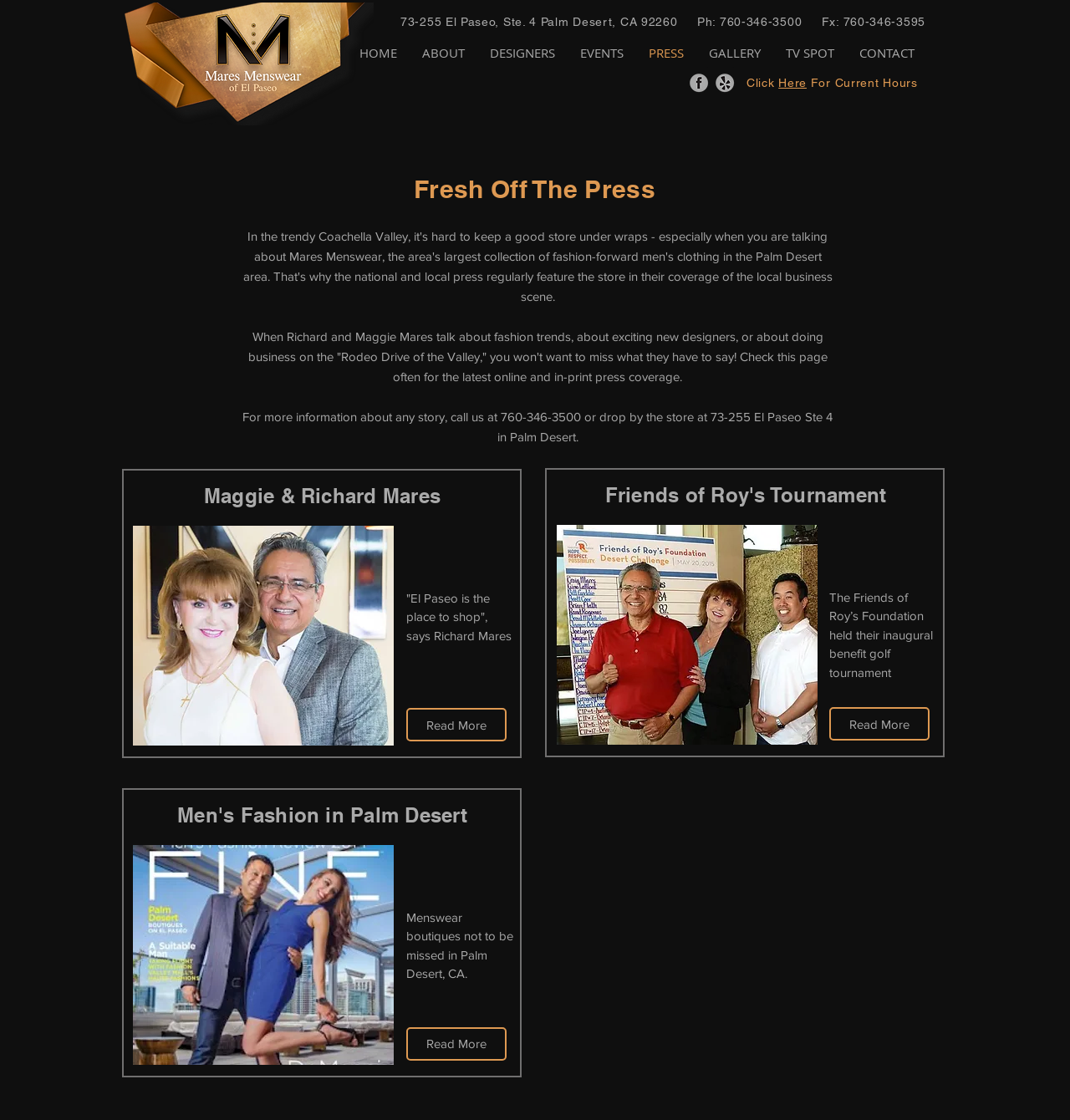Identify the bounding box coordinates for the element you need to click to achieve the following task: "Click Read More". Provide the bounding box coordinates as four float numbers between 0 and 1, in the form [left, top, right, bottom].

[0.775, 0.631, 0.869, 0.661]